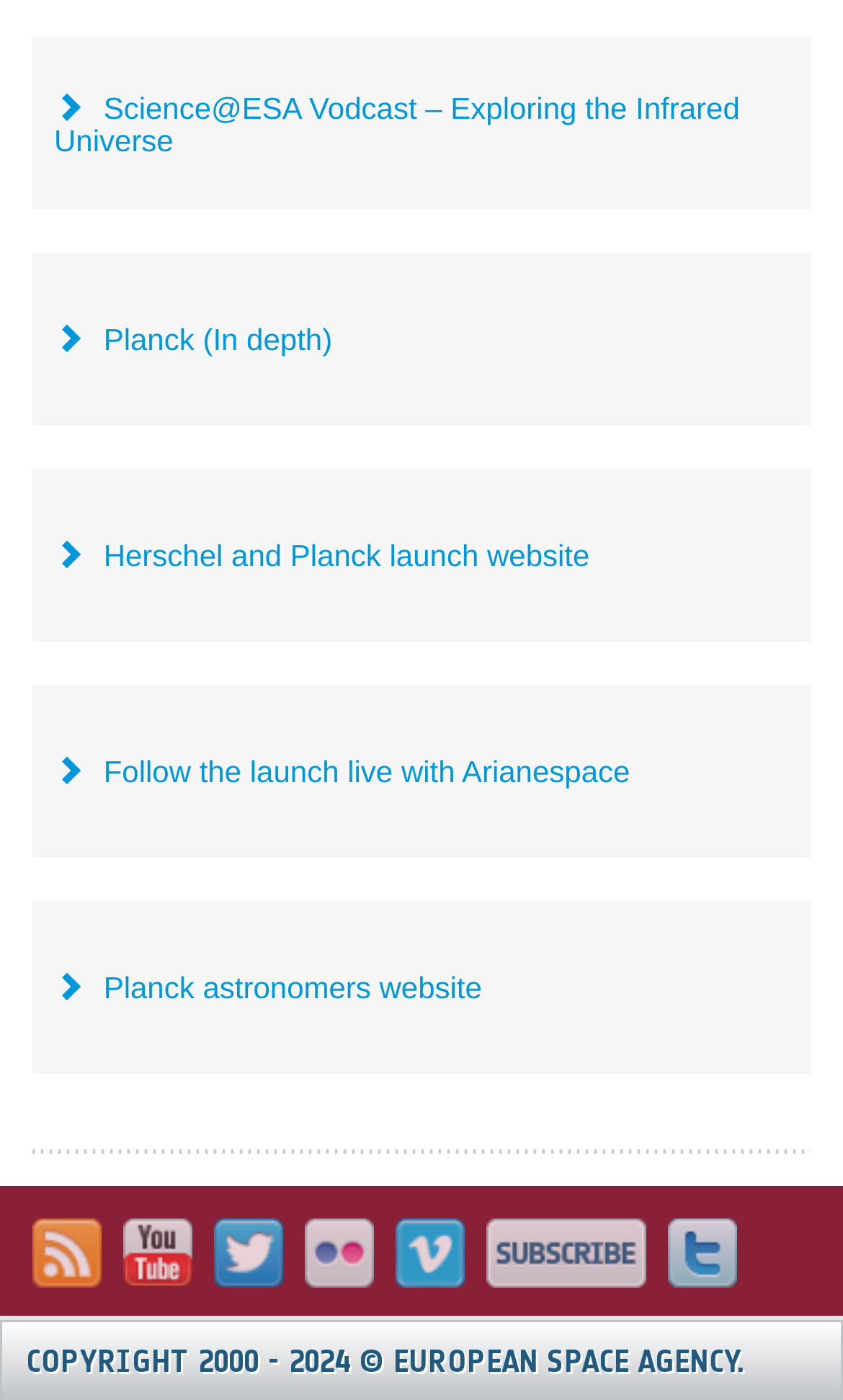Specify the bounding box coordinates of the area to click in order to execute this command: 'Follow the launch live with Arianespace'. The coordinates should consist of four float numbers ranging from 0 to 1, and should be formatted as [left, top, right, bottom].

[0.038, 0.489, 0.962, 0.613]